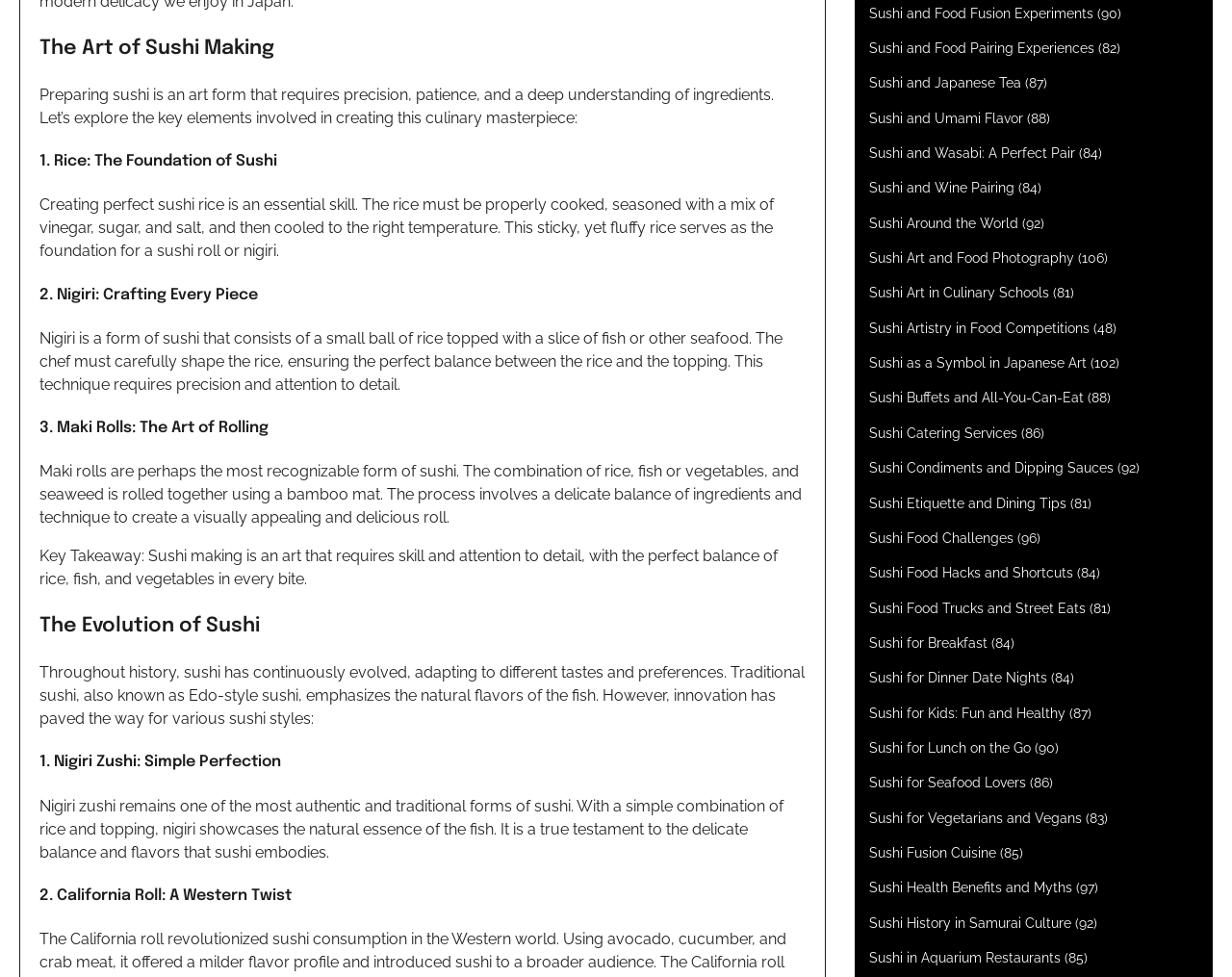Bounding box coordinates must be specified in the format (top-left x, top-left y, bottom-right x, bottom-right y). All values should be floating point numbers between 0 and 1. What are the bounding box coordinates of the UI element described as: Sushi and Food Fusion Experiments

[0.705, 0.006, 0.888, 0.021]